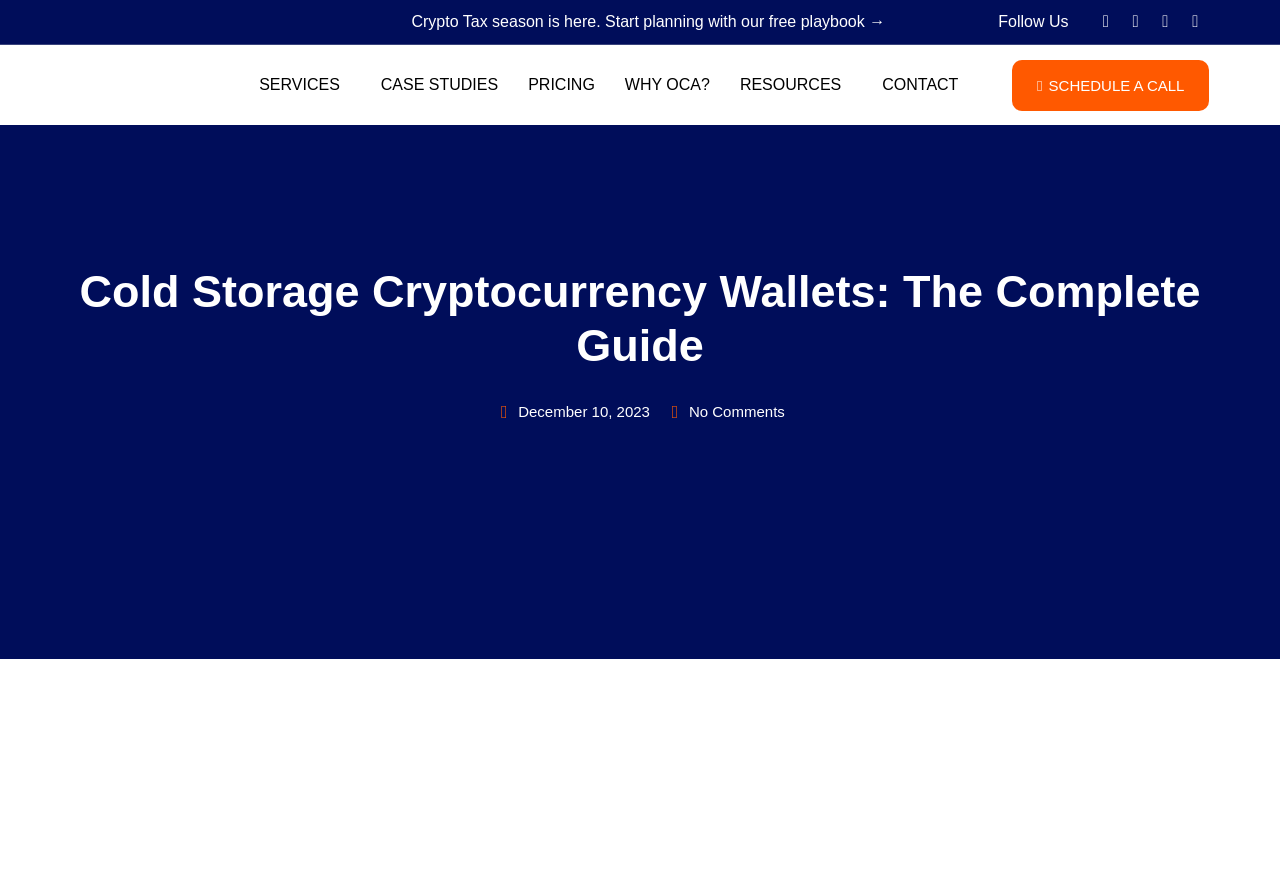Please specify the bounding box coordinates for the clickable region that will help you carry out the instruction: "Follow us on Twitter".

[0.855, 0.011, 0.873, 0.038]